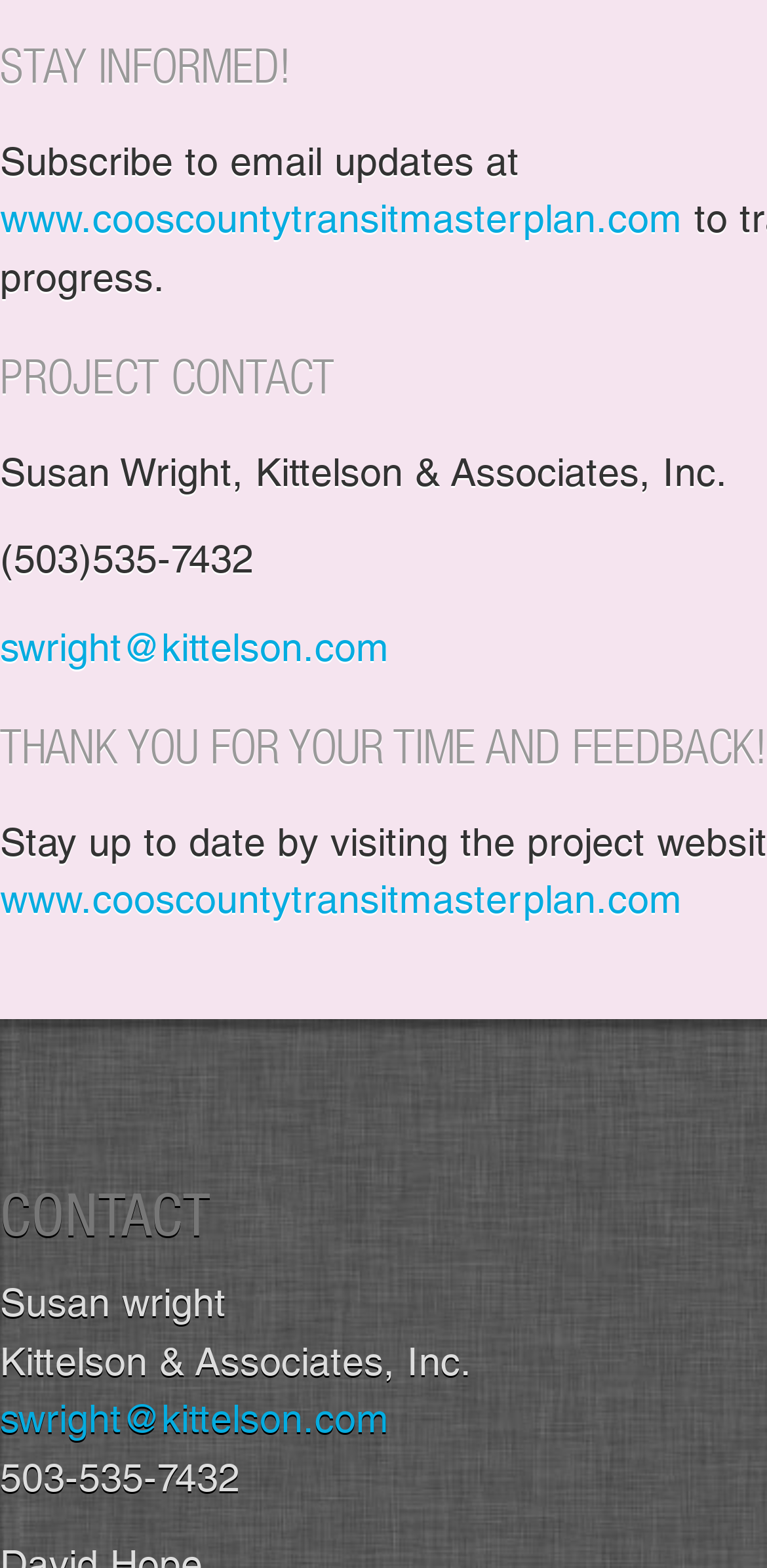Who is the contact person?
Examine the image and give a concise answer in one word or a short phrase.

Susan Wright